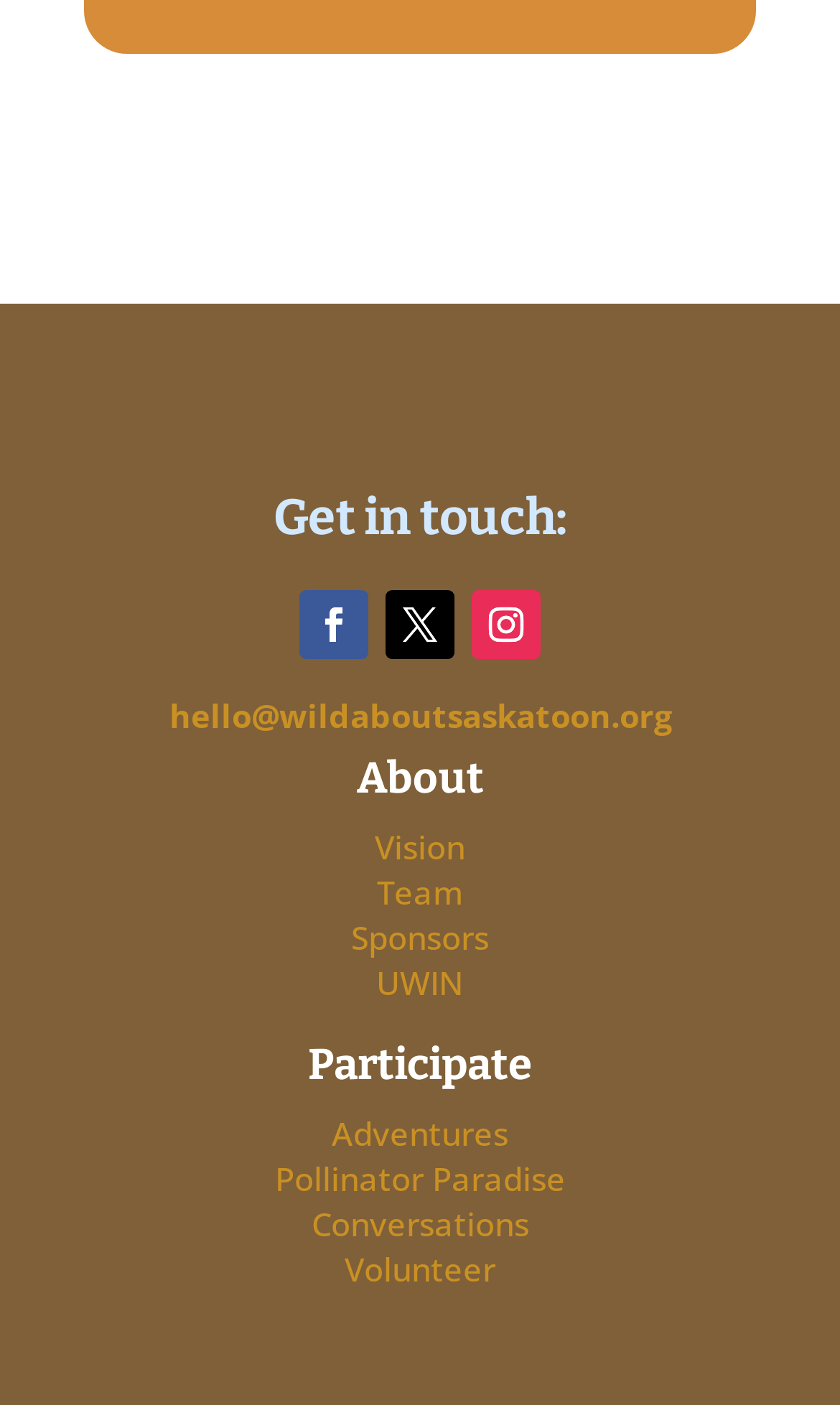What is the second link under 'About'?
Please interpret the details in the image and answer the question thoroughly.

I found the second link under the 'About' heading by looking at the link texts 'Vision', 'Team', 'Sponsors', and 'UWIN'. The second link is 'Team'.